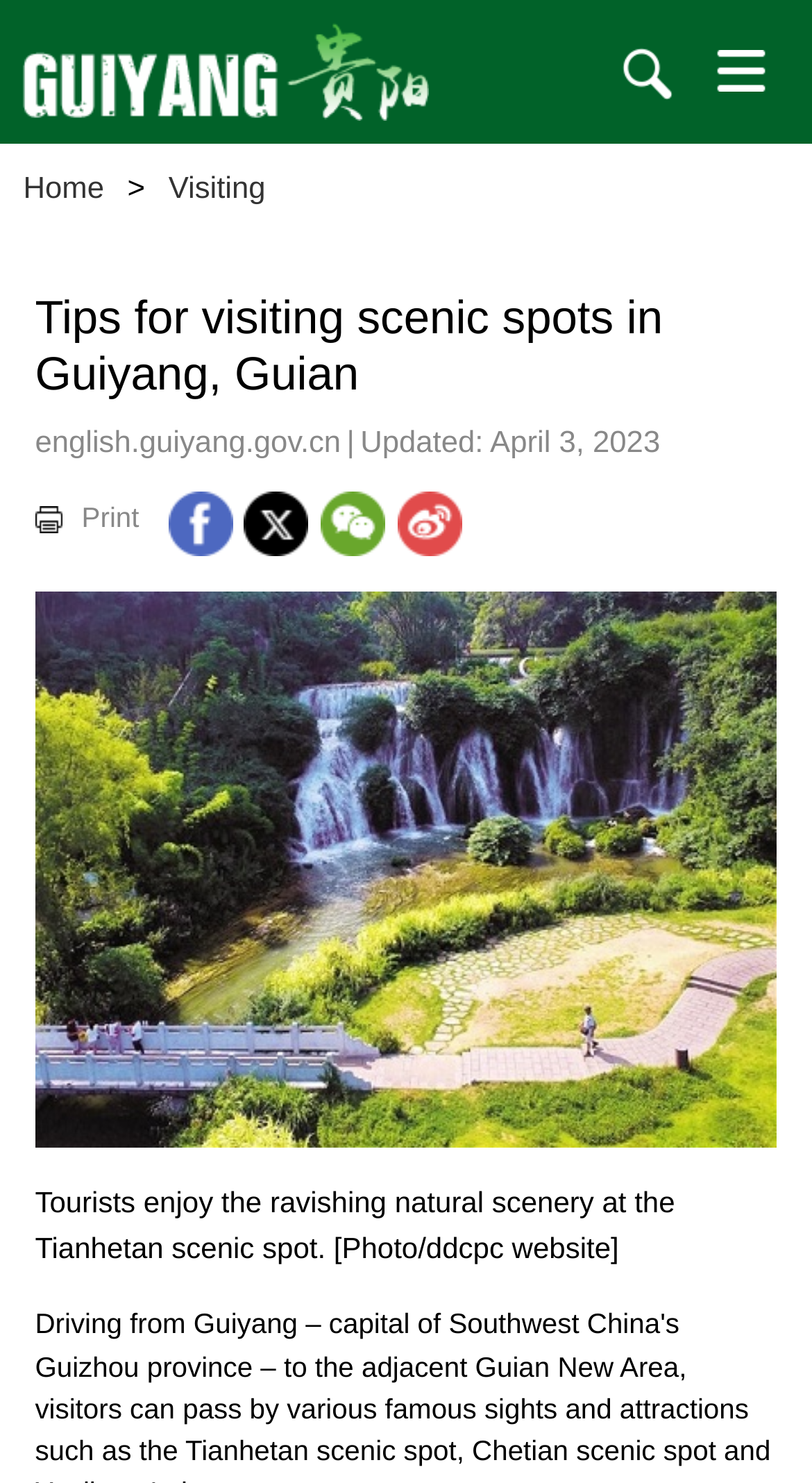Can you determine the bounding box coordinates of the area that needs to be clicked to fulfill the following instruction: "Print the page"?

[0.043, 0.331, 0.171, 0.371]